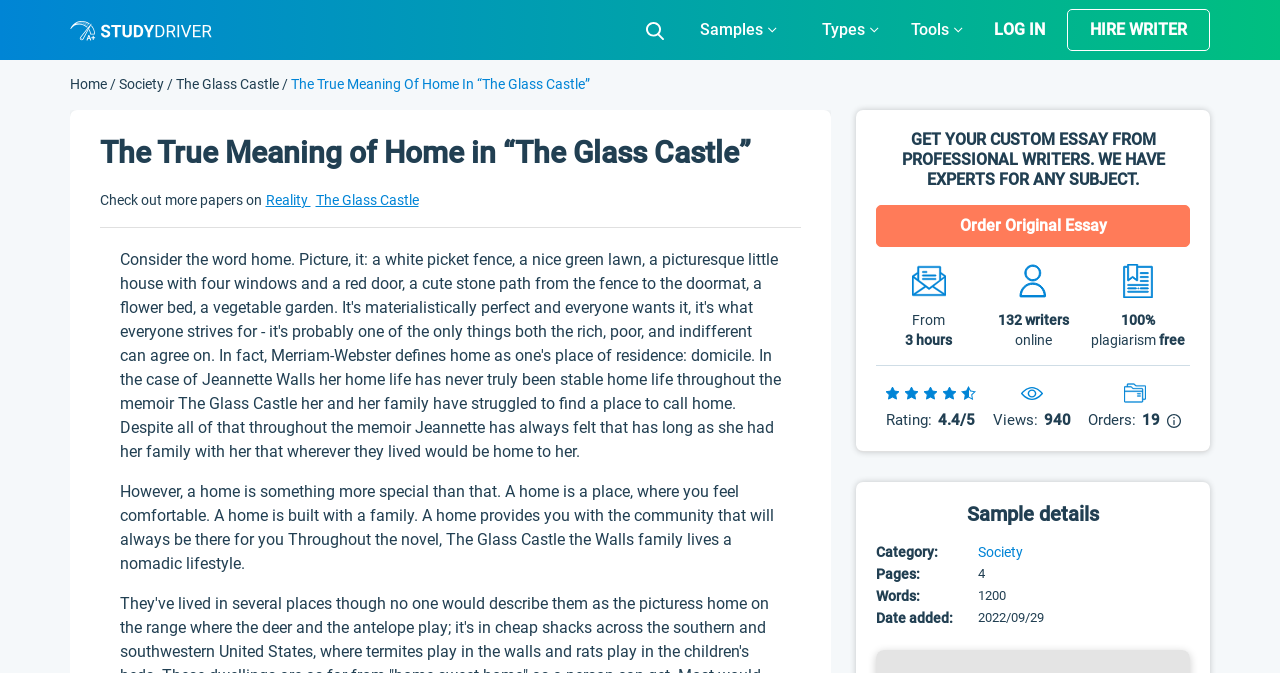Detail the features and information presented on the webpage.

This webpage appears to be an essay example on the topic "The True Meaning of Home in 'The Glass Castle'" from StudyDriver.com. At the top left corner, there is a logo of StudyDriver.com, accompanied by a link to the website. Next to it, there is a search button with a magnifying glass icon. 

On the top navigation bar, there are several links, including "Home", "Society", and "The Glass Castle", which are likely categories or topics related to the essay. Below the navigation bar, there is a heading that displays the title of the essay, "The True Meaning of Home in 'The Glass Castle'". 

To the right of the heading, there is a call-to-action section that encourages users to get a custom essay from professional writers. This section includes a brief description of the service, a button to order an original essay, and some statistics about the service, such as the number of writers online and the rating of the service.

Below the call-to-action section, there is a table that displays the details of the essay sample, including the category, number of pages, number of words, and the date it was added. 

The main content of the webpage is the essay itself, which starts with a paragraph that discusses the concept of home. The essay is divided into several sections, with headings and paragraphs that explore the theme of home in the context of the novel "The Glass Castle".